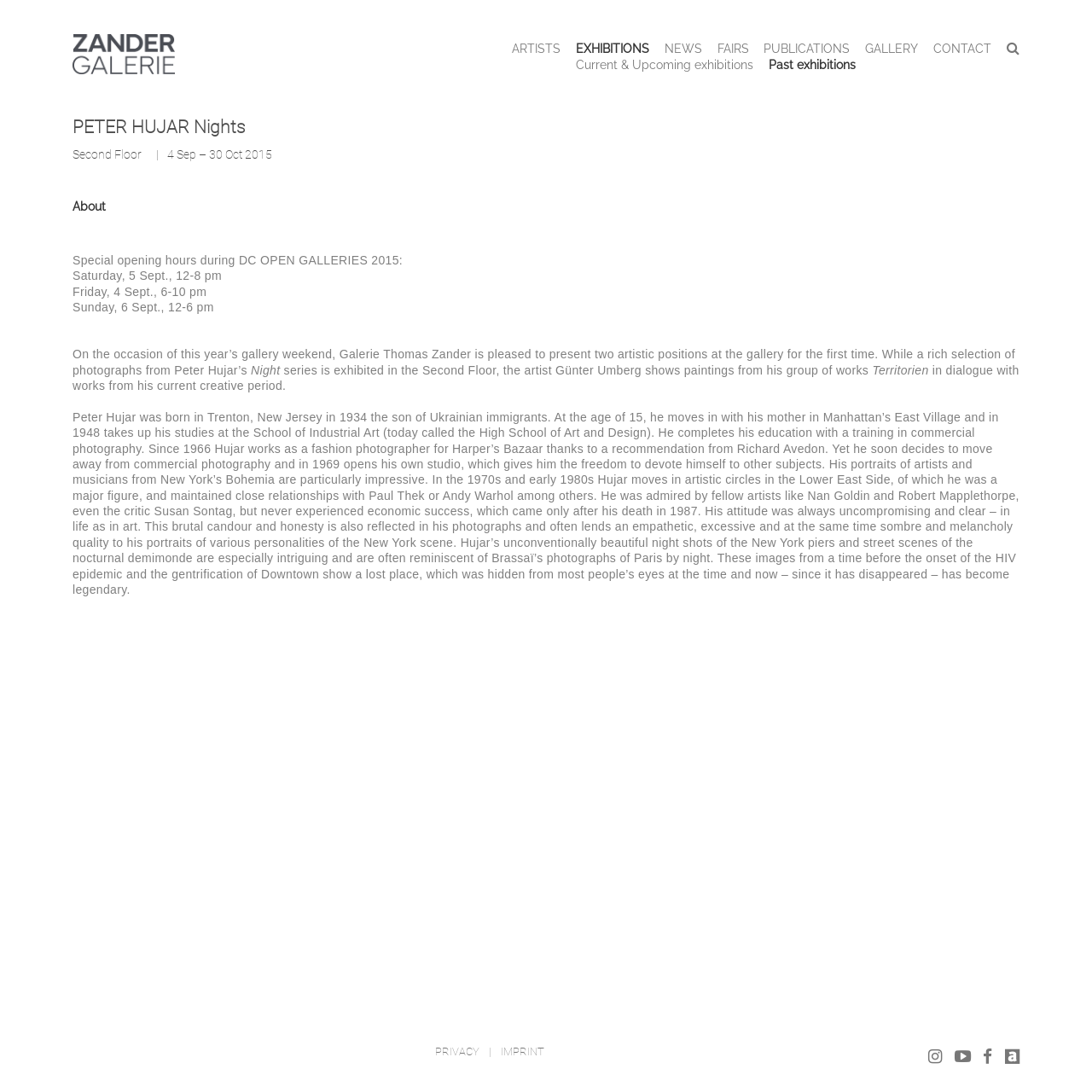Determine the bounding box coordinates for the element that should be clicked to follow this instruction: "Click the Galerie Thomas Zander link". The coordinates should be given as four float numbers between 0 and 1, in the format [left, top, right, bottom].

[0.066, 0.039, 0.16, 0.057]